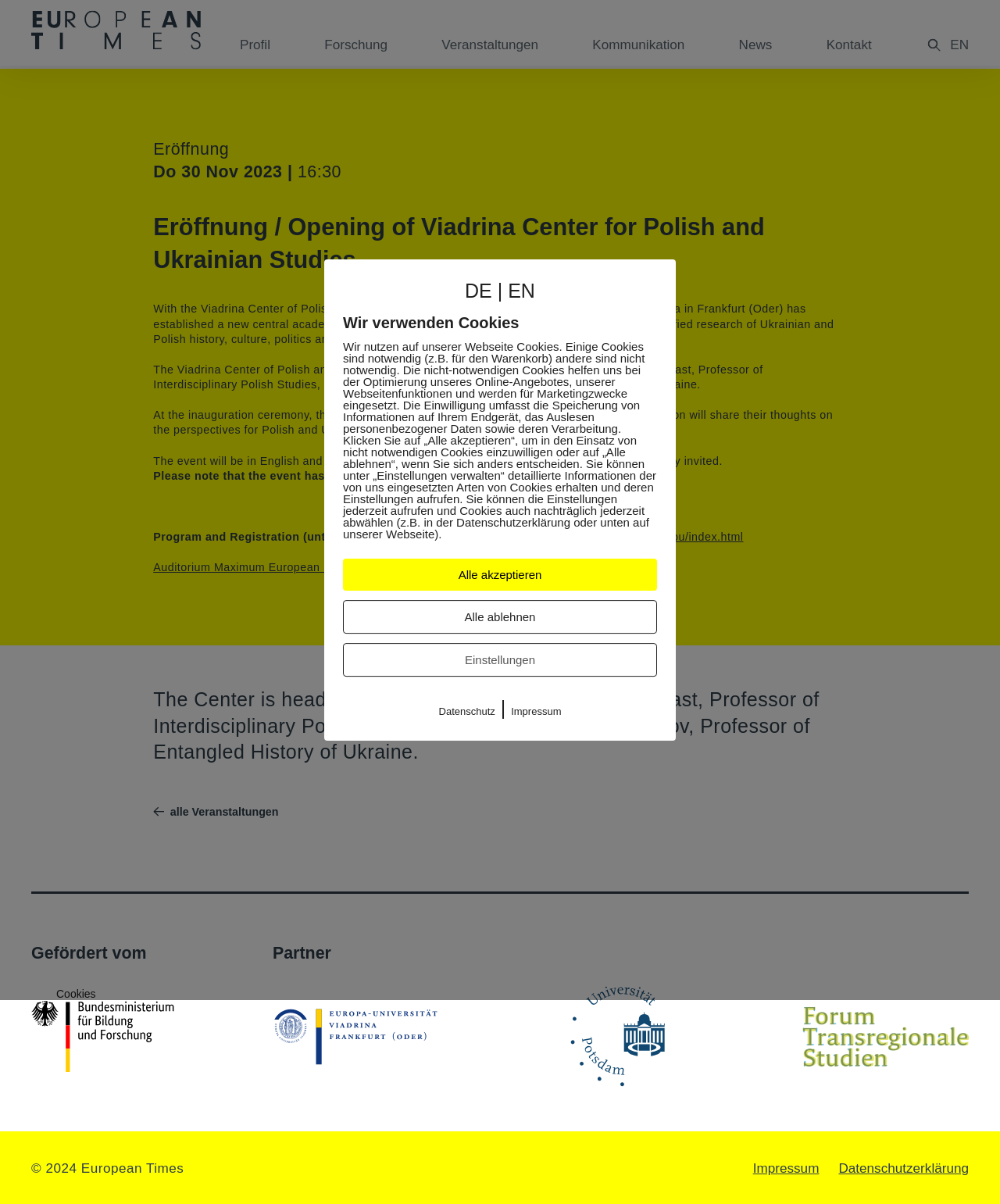Locate the bounding box coordinates of the segment that needs to be clicked to meet this instruction: "Contact us".

[0.826, 0.029, 0.872, 0.046]